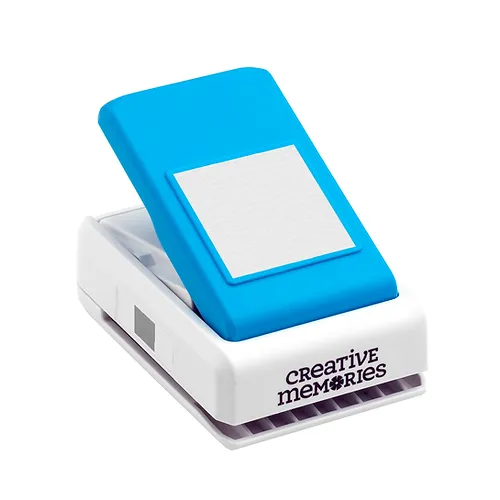Provide a single word or phrase to answer the given question: 
How much does the Square Punch retail for?

£28.75